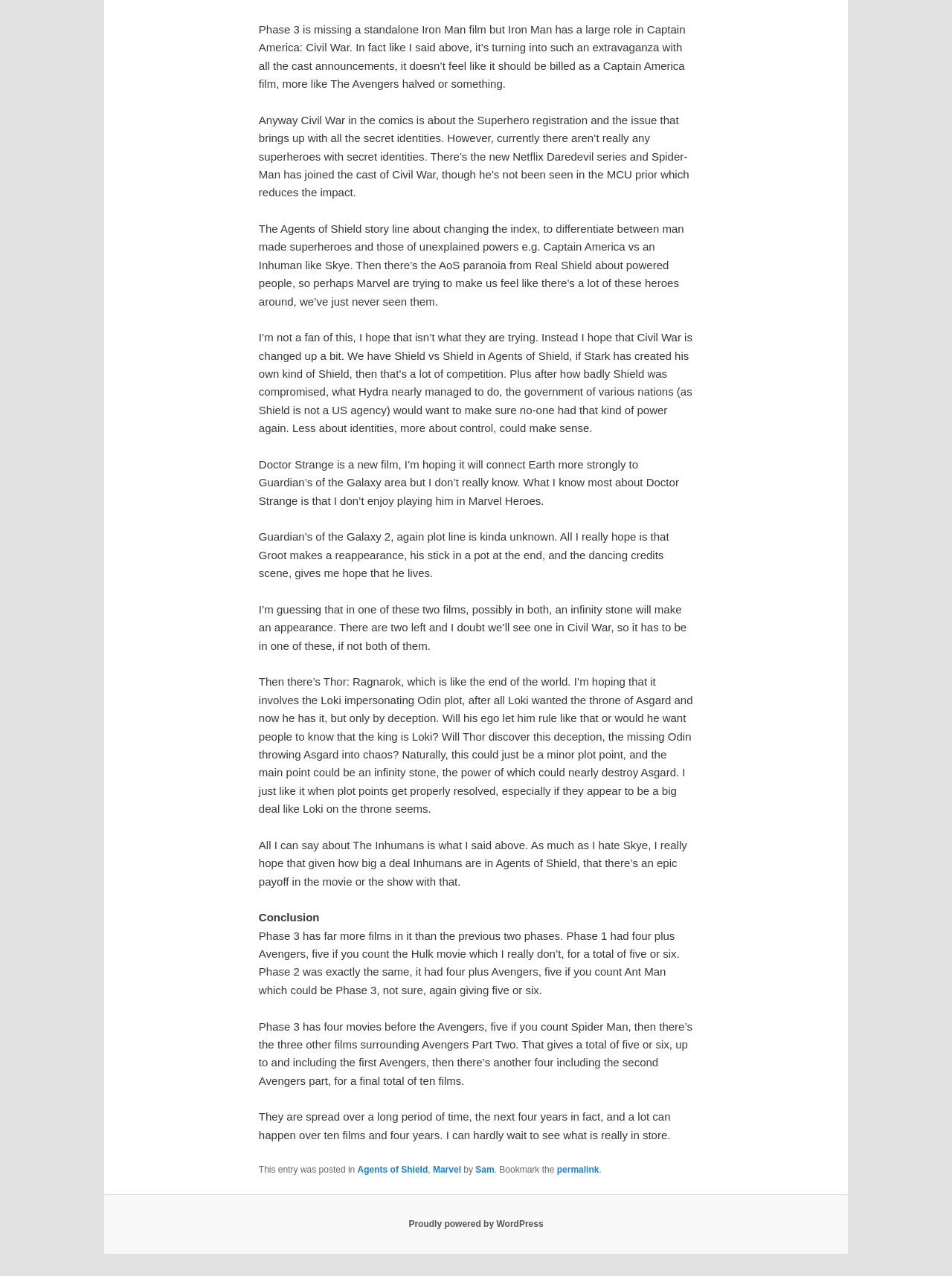Using the information in the image, could you please answer the following question in detail:
What is the author's favorite character in Guardian's of the Galaxy?

The author hopes that Groot makes a reappearance in Guardian's of the Galaxy 2, and mentions that the stick in a pot at the end and the dancing credits scene gives them hope that he lives.